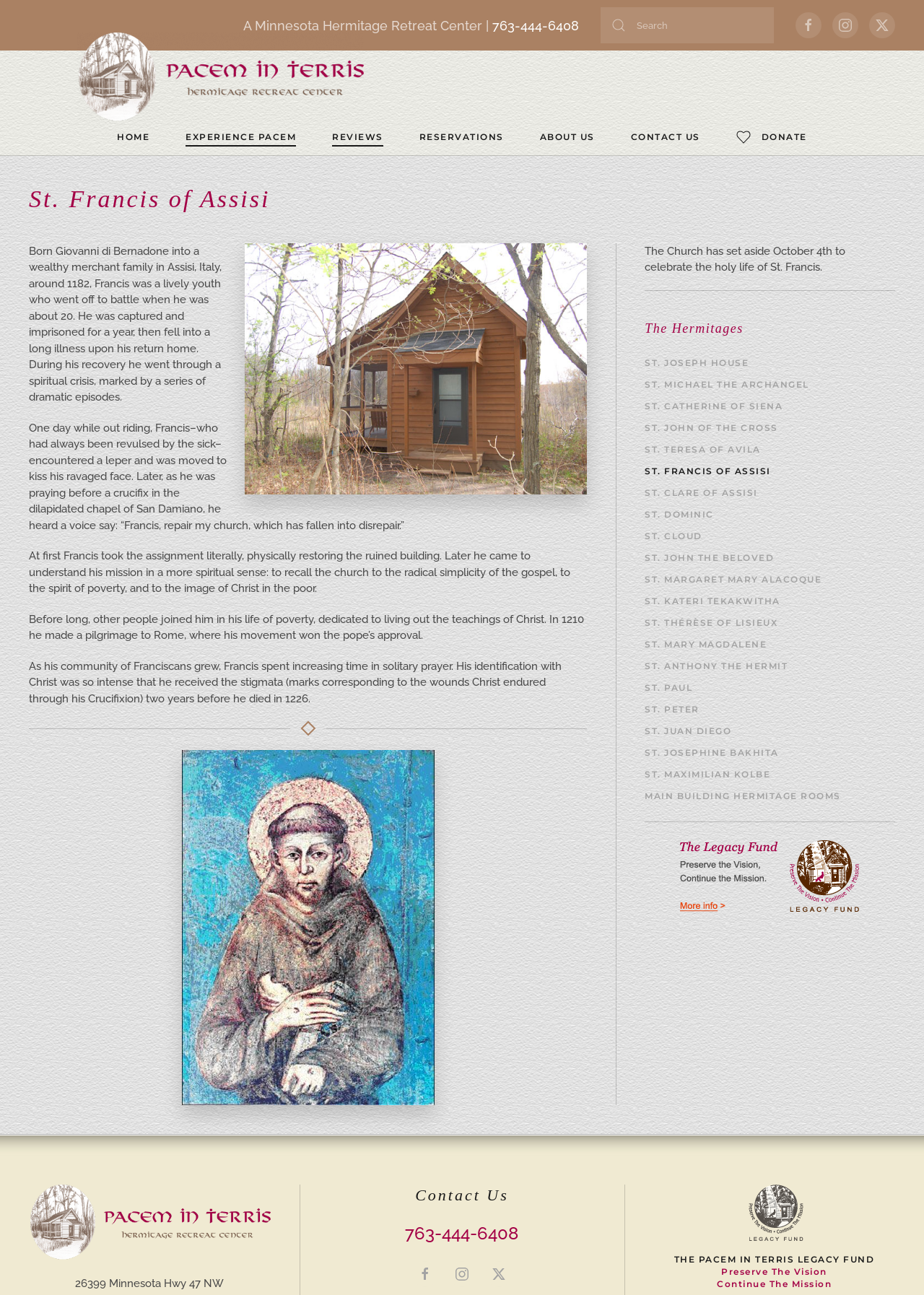Use a single word or phrase to answer the question: What is the name of the chapel where Francis heard a voice?

San Damiano